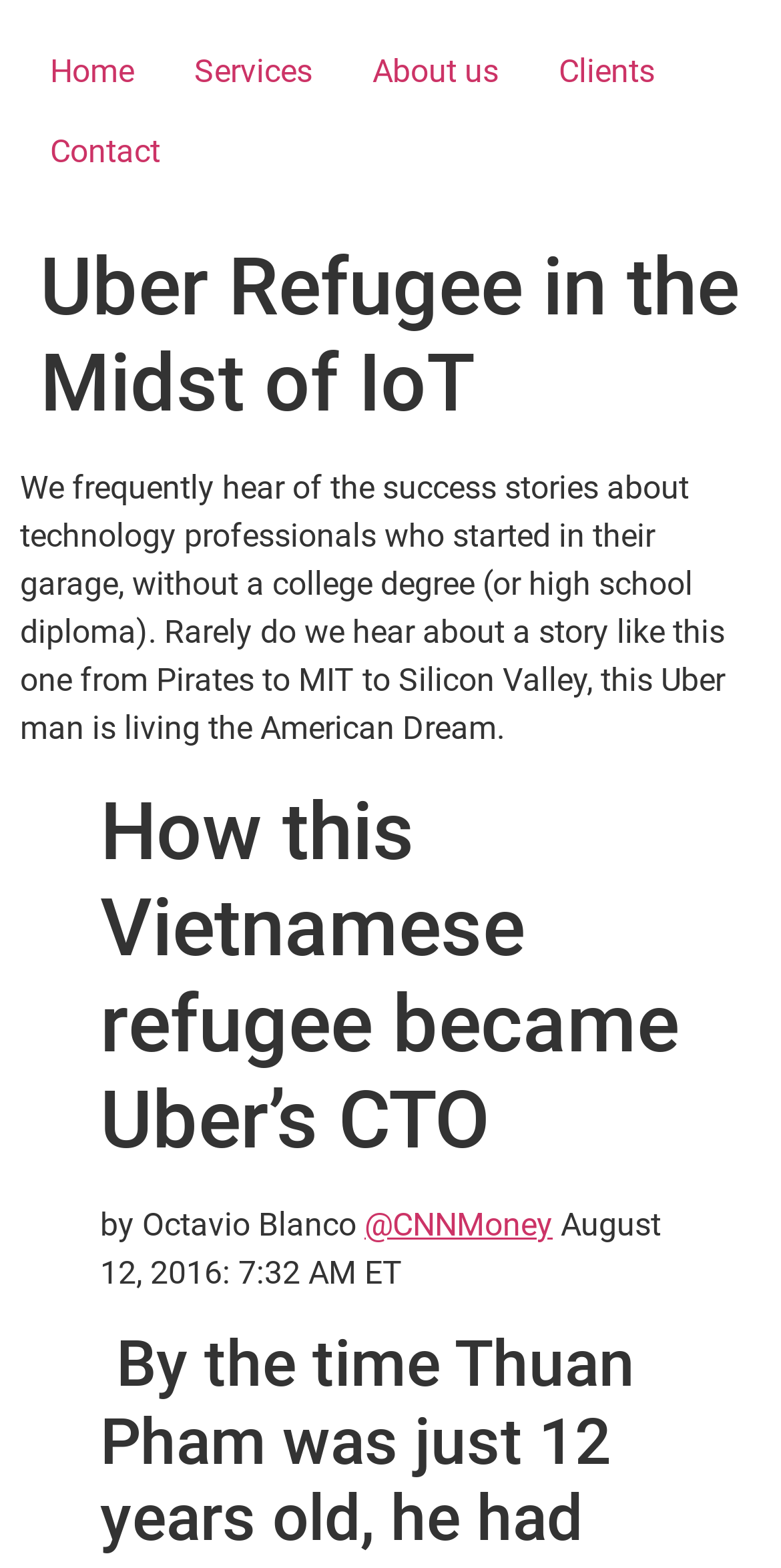Please find the main title text of this webpage.

Uber Refugee in the Midst of IoT